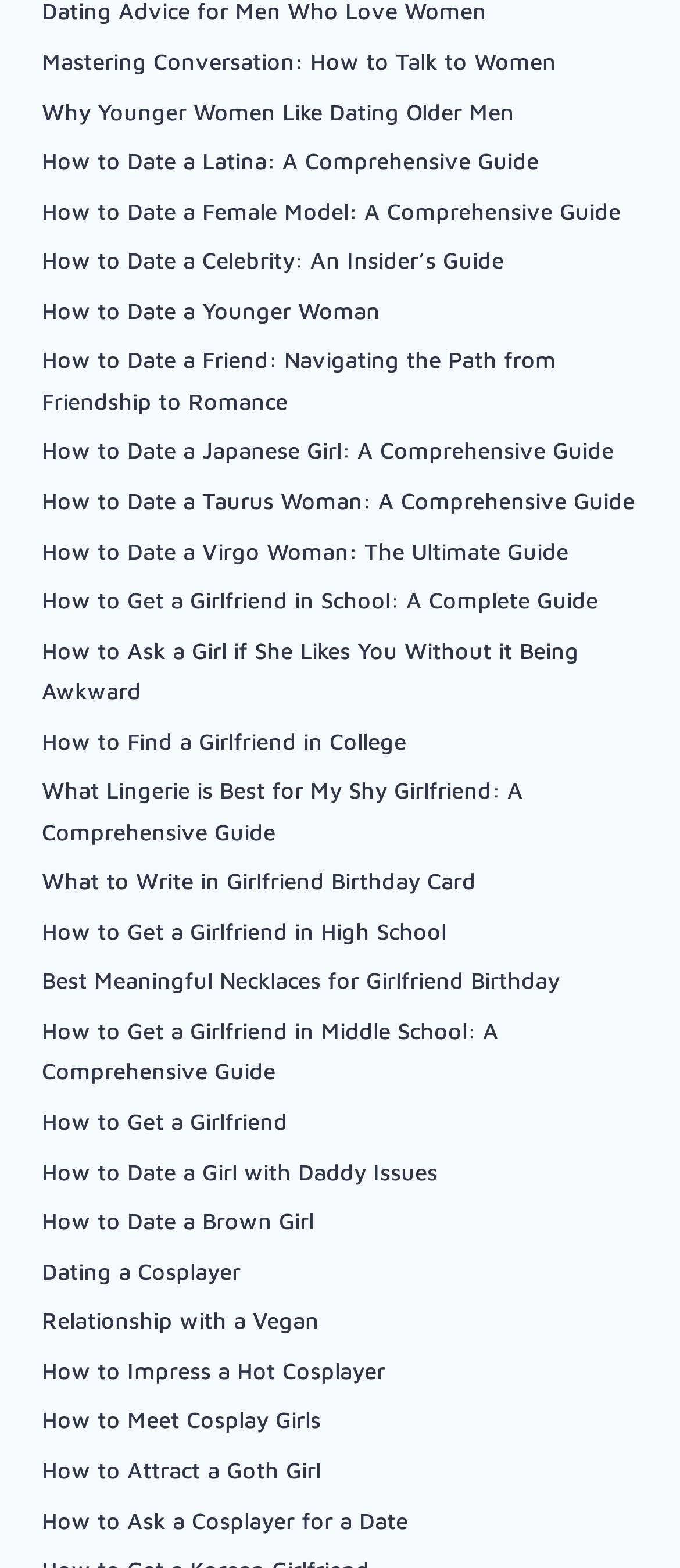Could you find the bounding box coordinates of the clickable area to complete this instruction: "Discover 'How to Get a Girlfriend in School: A Complete Guide'"?

[0.062, 0.374, 0.879, 0.392]